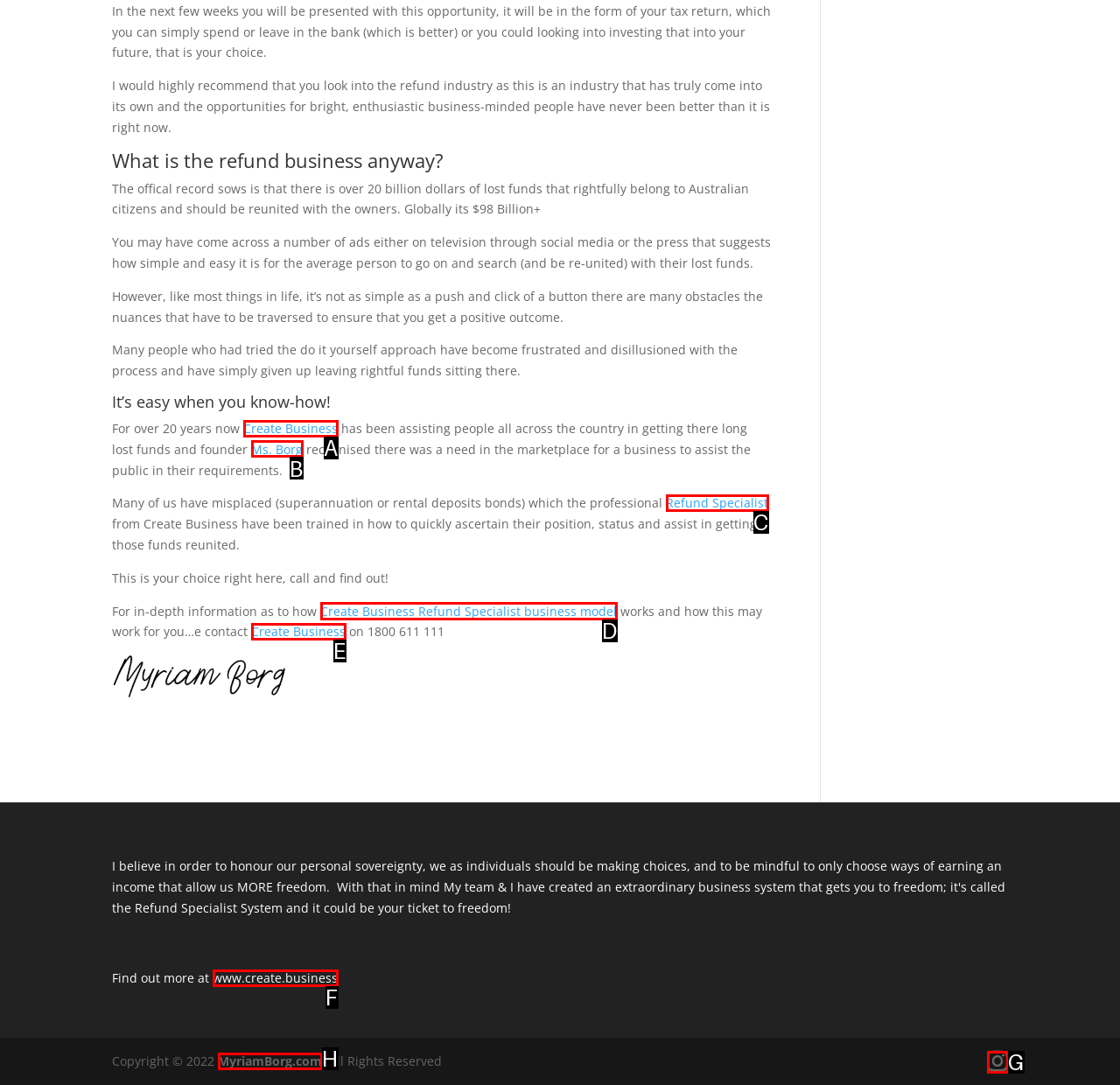Select the correct HTML element to complete the following task: Explore 'Create Business Refund Specialist business model'
Provide the letter of the choice directly from the given options.

D